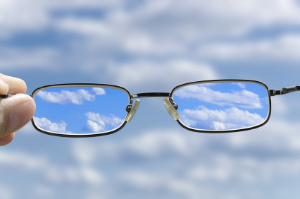What is the metaphorical meaning of the glasses?
Please answer the question with a detailed and comprehensive explanation.

The caption explains that the glasses serve as a metaphor for seeing the world more clearly, highlighting the necessity of regular eye exams and proper vision correction to maintain good eye health. This implies that the glasses represent a means to gain a clearer understanding or perspective of the world around us.